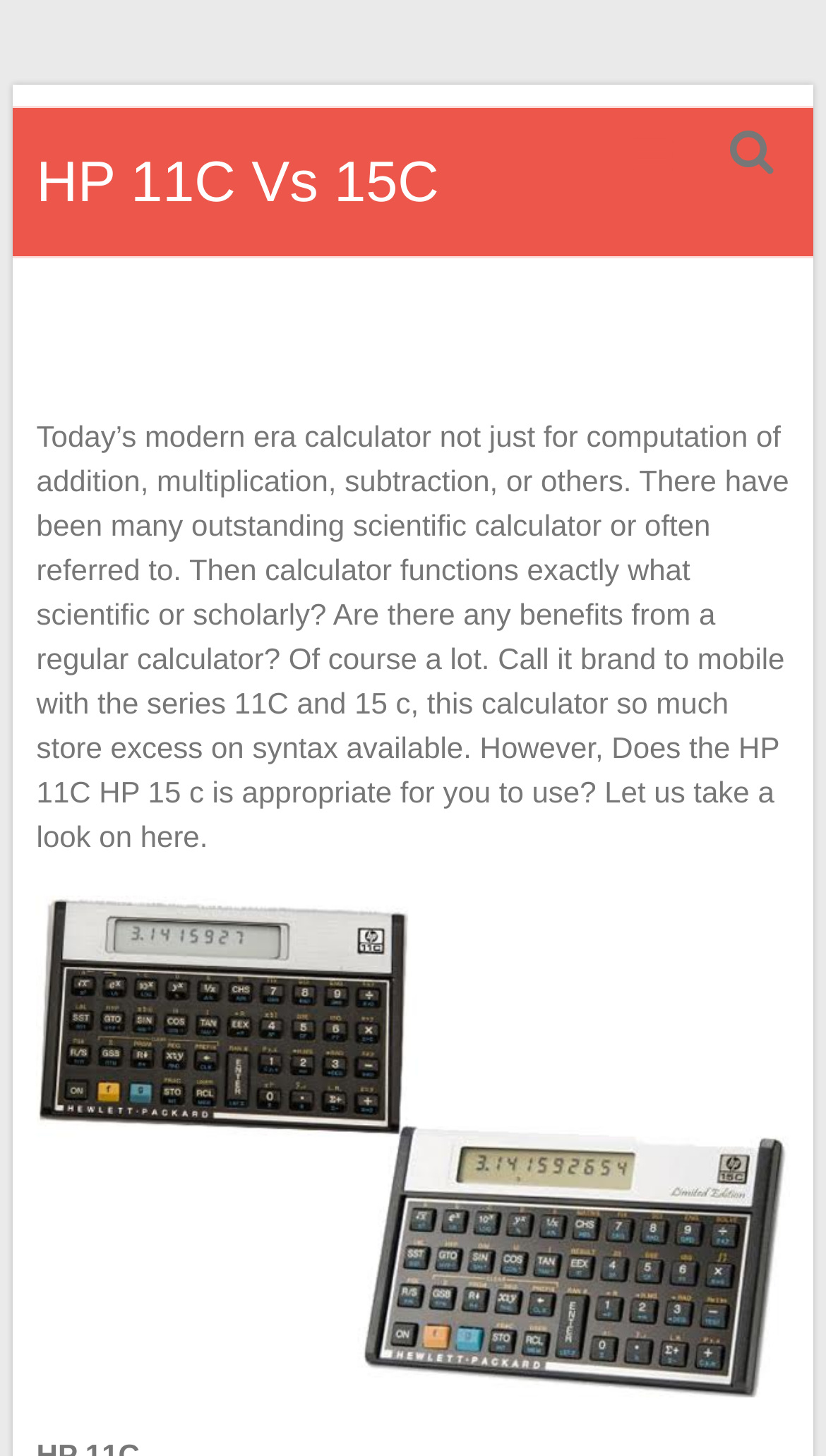Describe all significant elements and features of the webpage.

The webpage is about comparing two calculators, HP 11C and HP 15C. At the top-left corner, there is a link to skip to the content. Next to it, there is a heading with the website's name, "deCalculators.com", which is also a link. Below the website's name, there is a static text "best calculators". 

The main content starts with a heading "HP 11C Vs 15C" at the top-center of the page. Below the heading, there is a long paragraph of text that discusses the functions of modern calculators, their benefits, and the differences between the HP 11C and HP 15C calculators. 

To the right of the paragraph, there is an image of the HP 11C Vs 15C calculators, which is also a link. The image is aligned with the bottom of the paragraph.